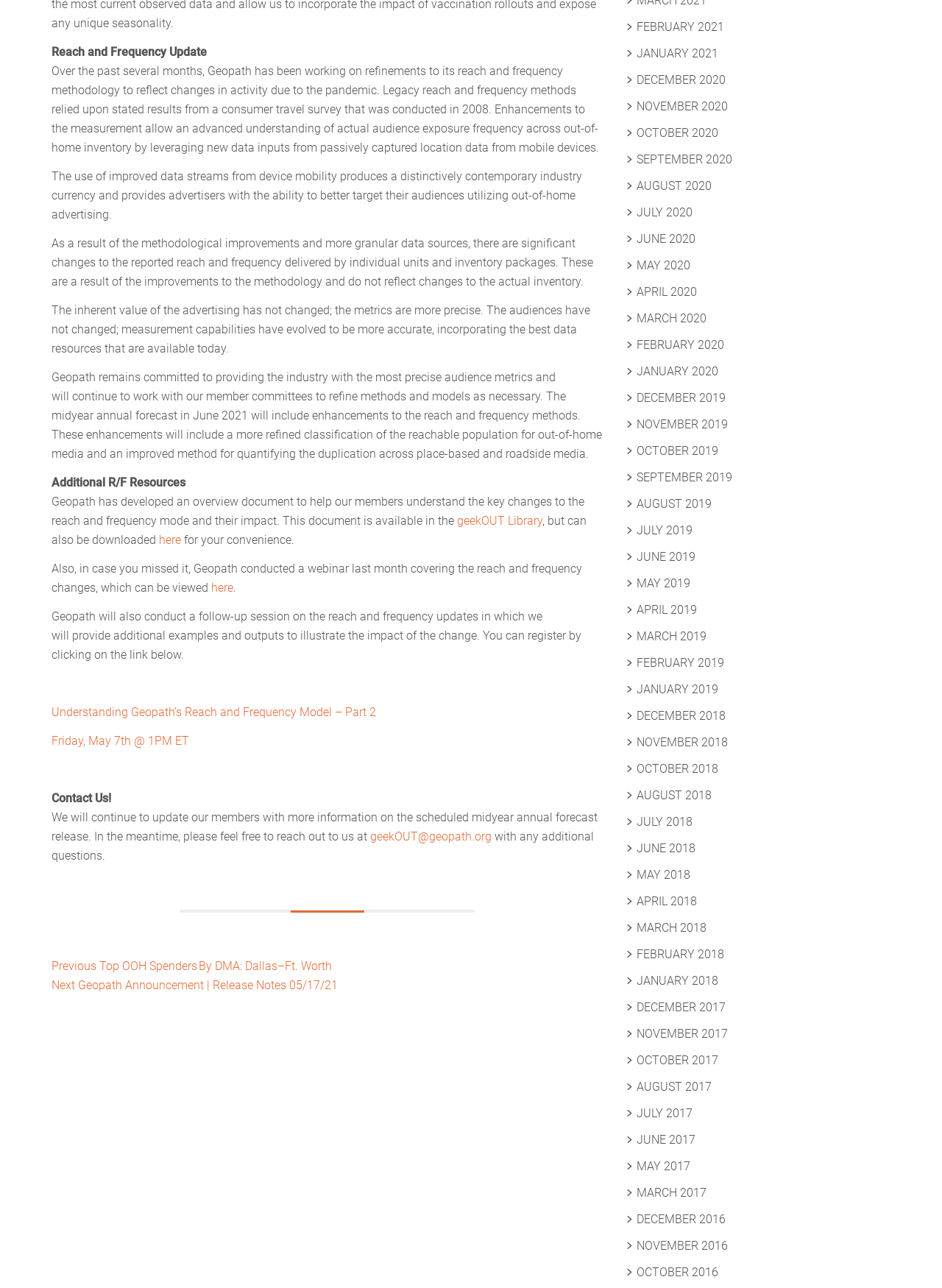Identify the bounding box of the UI component described as: "here".

[0.224, 0.451, 0.248, 0.462]